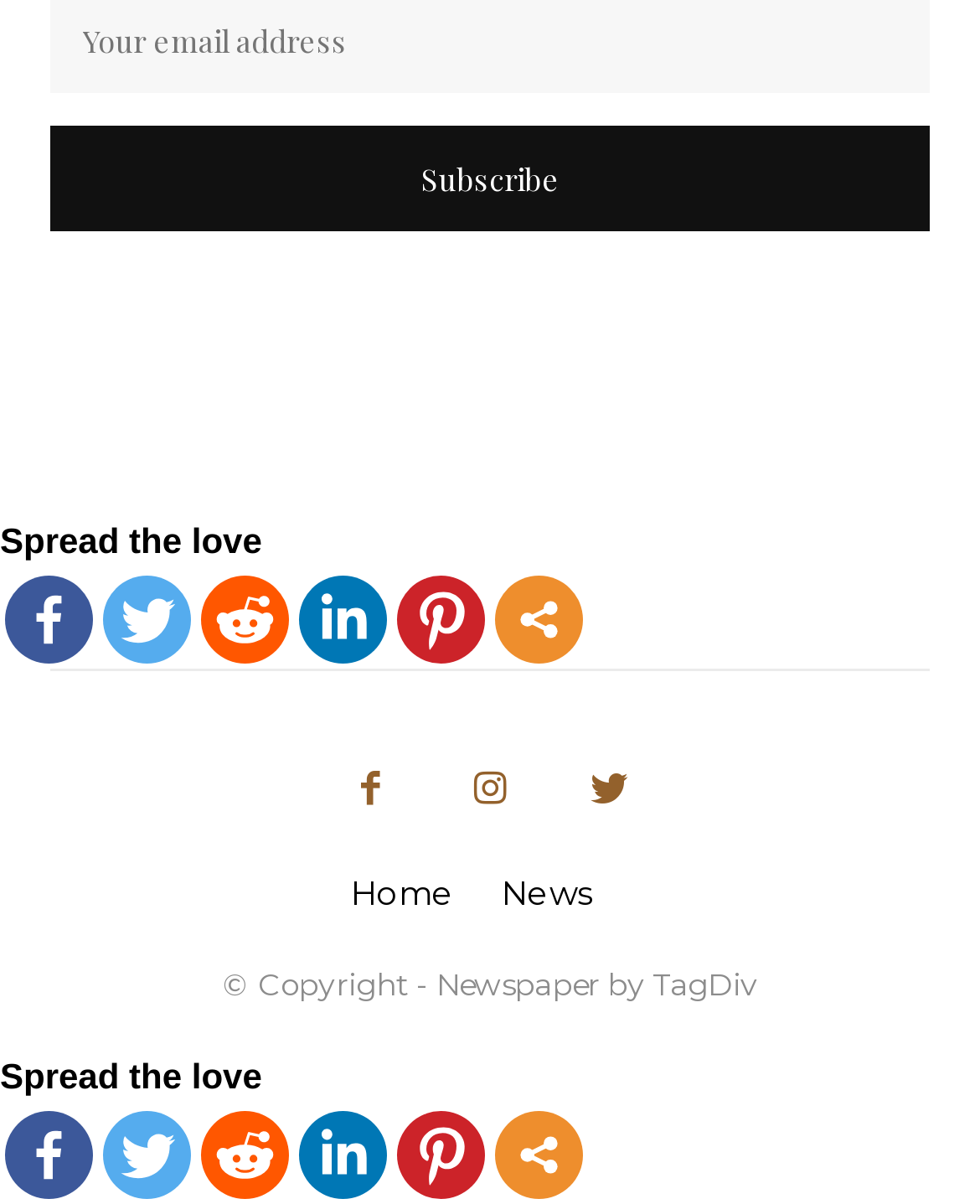Specify the bounding box coordinates of the area to click in order to follow the given instruction: "Share on Twitter."

[0.105, 0.478, 0.195, 0.551]